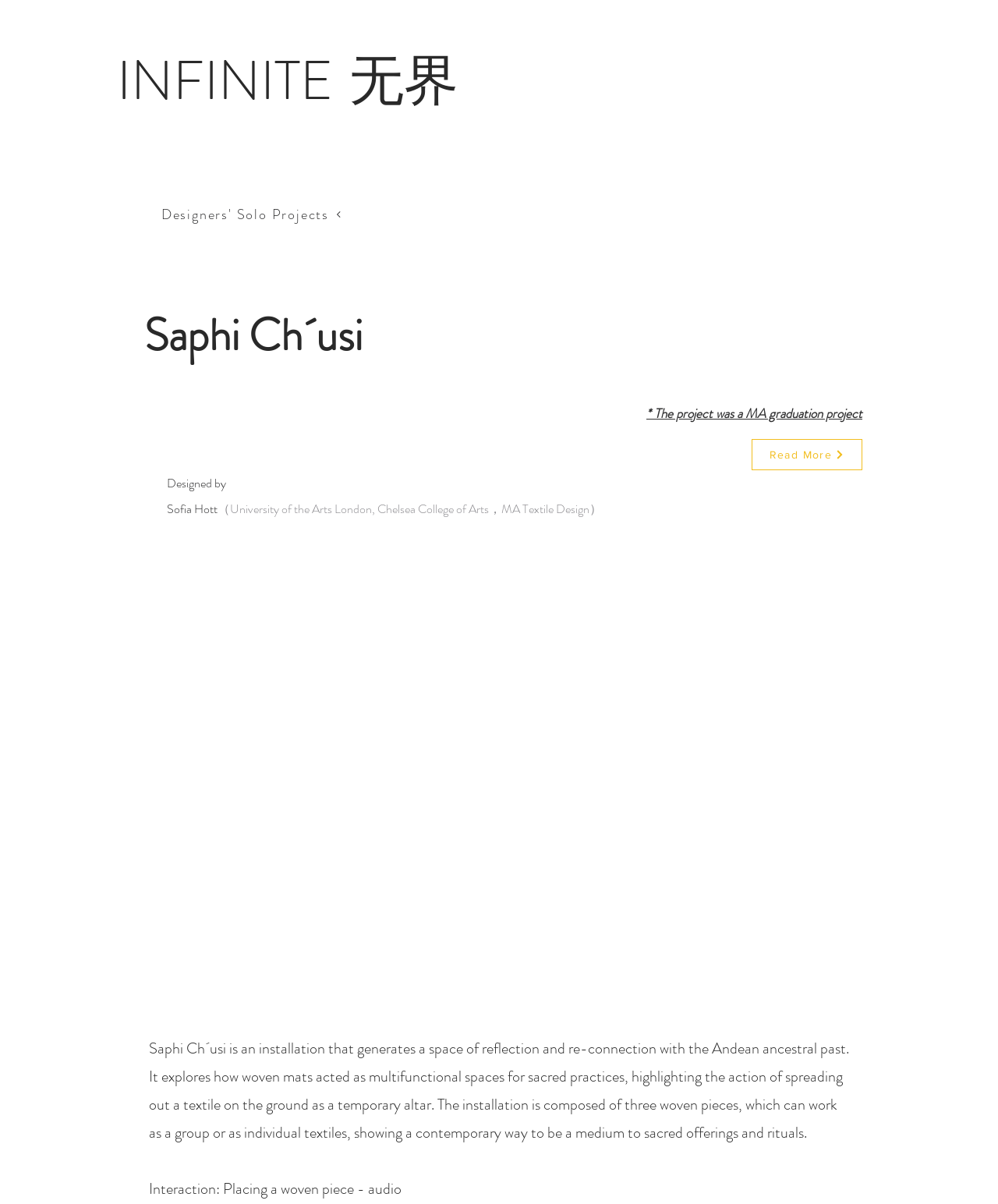How many woven pieces are in the installation?
Offer a detailed and full explanation in response to the question.

I found the answer by looking at the long heading element that describes the installation. It mentions that the installation is composed of three woven pieces.